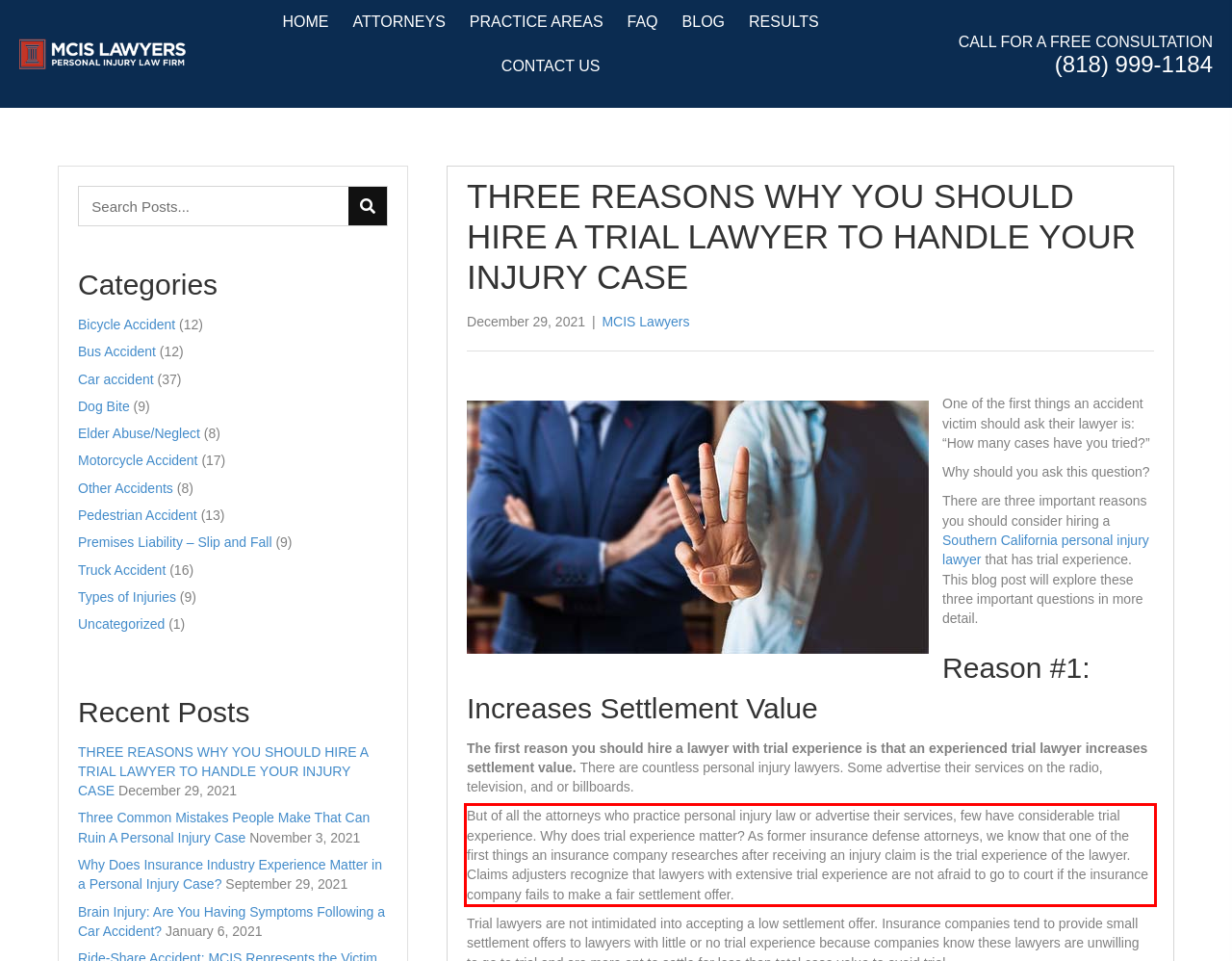Review the webpage screenshot provided, and perform OCR to extract the text from the red bounding box.

But of all the attorneys who practice personal injury law or advertise their services, few have considerable trial experience. Why does trial experience matter? As former insurance defense attorneys, we know that one of the first things an insurance company researches after receiving an injury claim is the trial experience of the lawyer. Claims adjusters recognize that lawyers with extensive trial experience are not afraid to go to court if the insurance company fails to make a fair settlement offer.